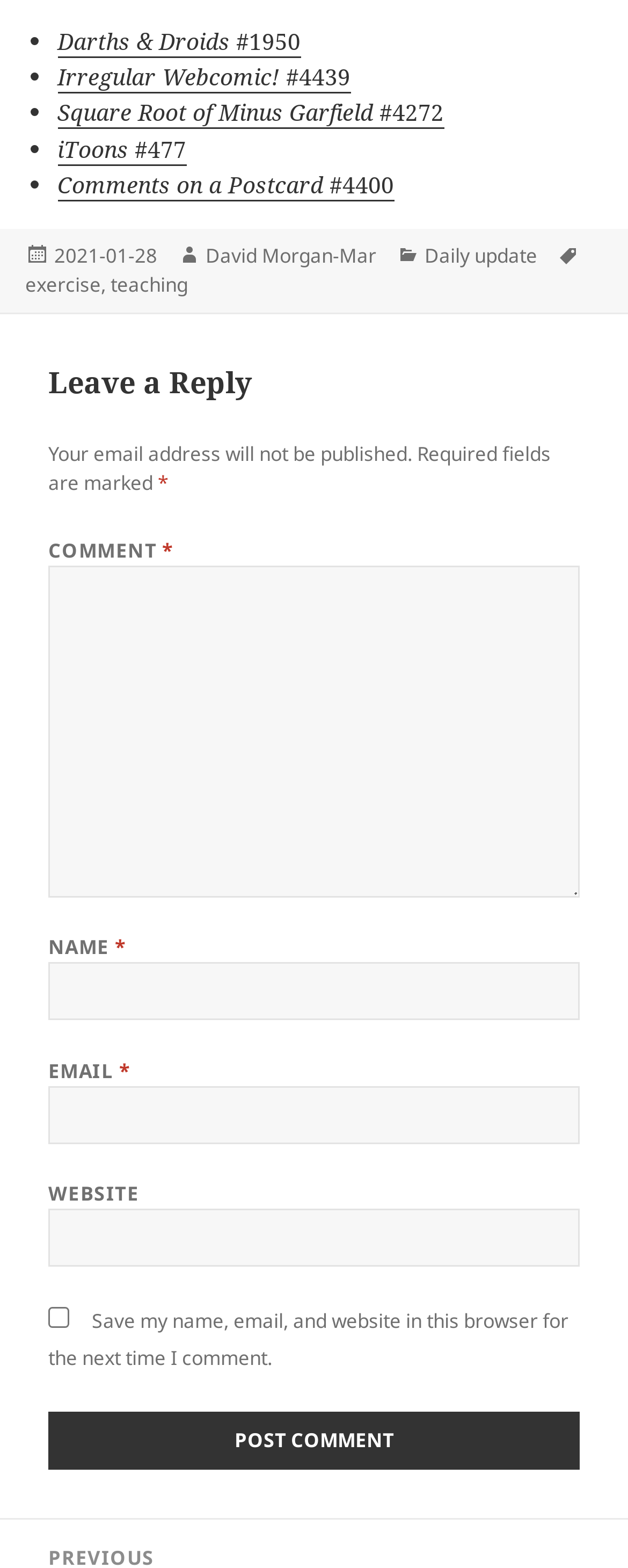How many fields are required in the comment form?
Look at the screenshot and give a one-word or phrase answer.

3